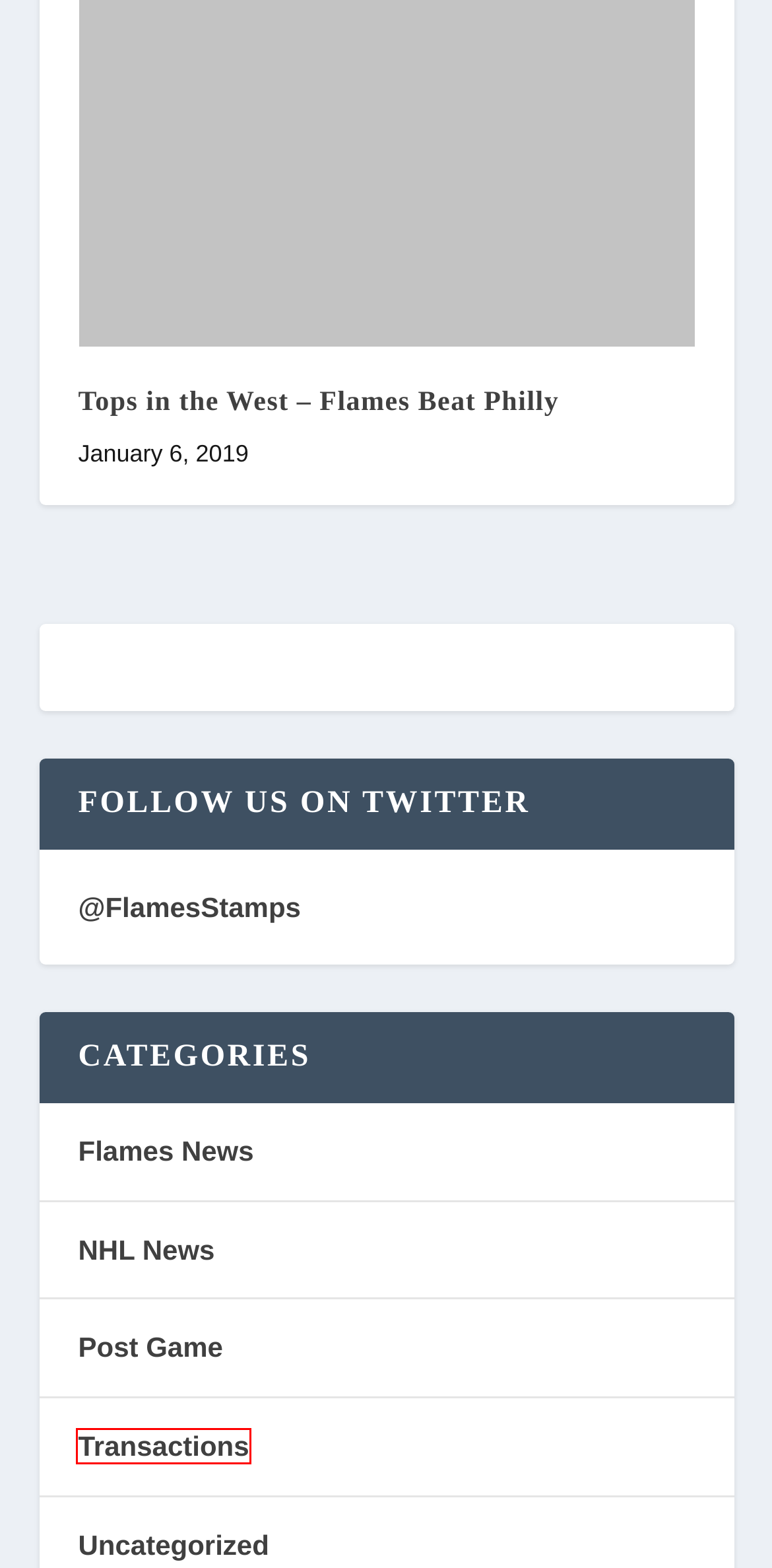Please examine the screenshot provided, which contains a red bounding box around a UI element. Select the webpage description that most accurately describes the new page displayed after clicking the highlighted element. Here are the candidates:
A. Transactions Archives - FlamesForum.com: Fan Blog
B. Flames Lost Again - Dallas - FlamesForum.com
C. Uncategorized Archives - FlamesForum.com: Fan Blog
D. Wins Continue: Flames 4 - Coyotes 1 - FlamesForum.com
E. Post Game Archives - FlamesForum.com: Fan Blog
F. FlamesForum Sponsors - Contact Us
G. NHL News Archives - FlamesForum.com: Fan Blog
H. Flames News Archives - FlamesForum.com: Fan Blog

A